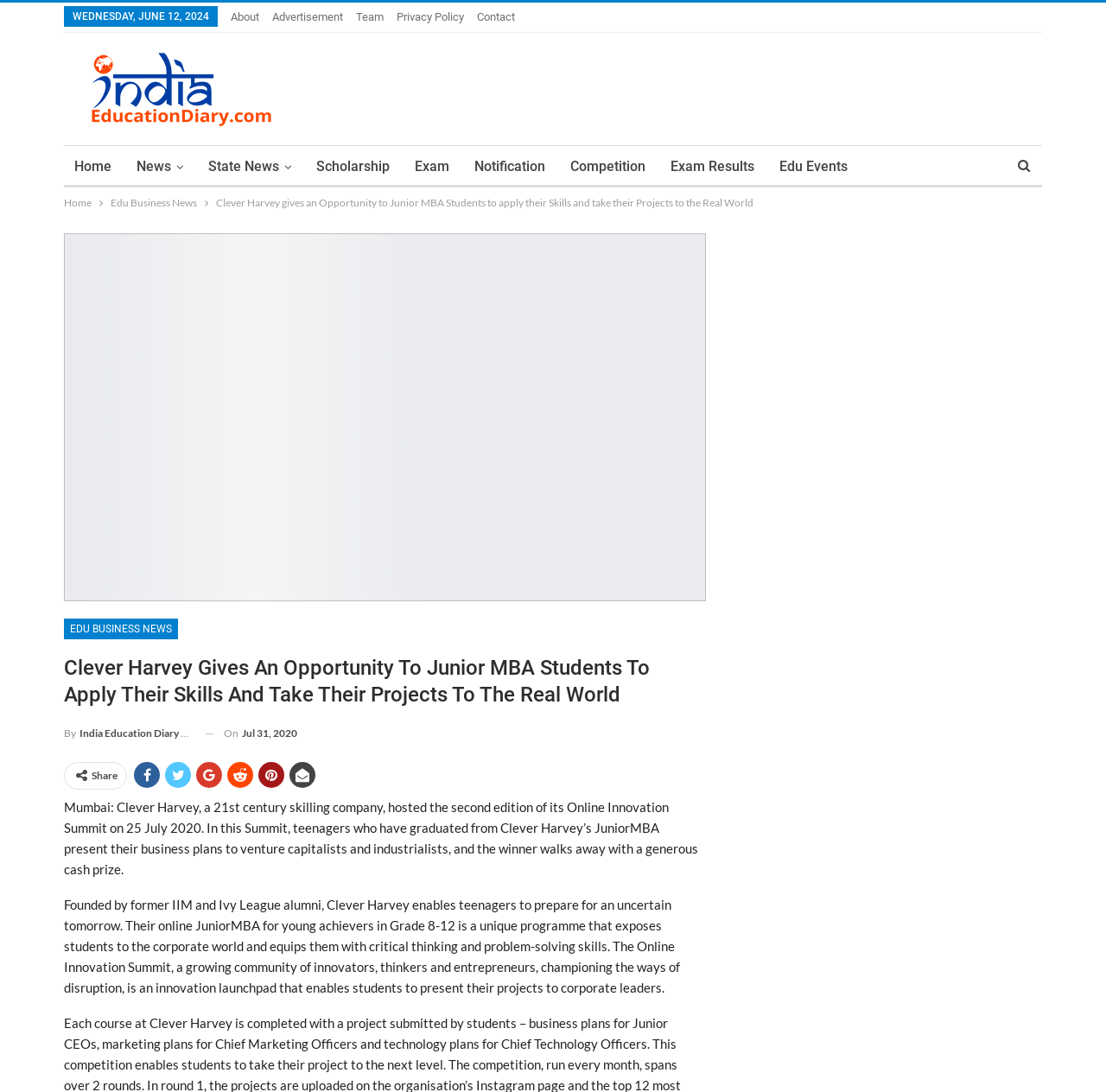Provide a short answer using a single word or phrase for the following question: 
What is the name of the programme mentioned in the webpage?

JuniorMBA